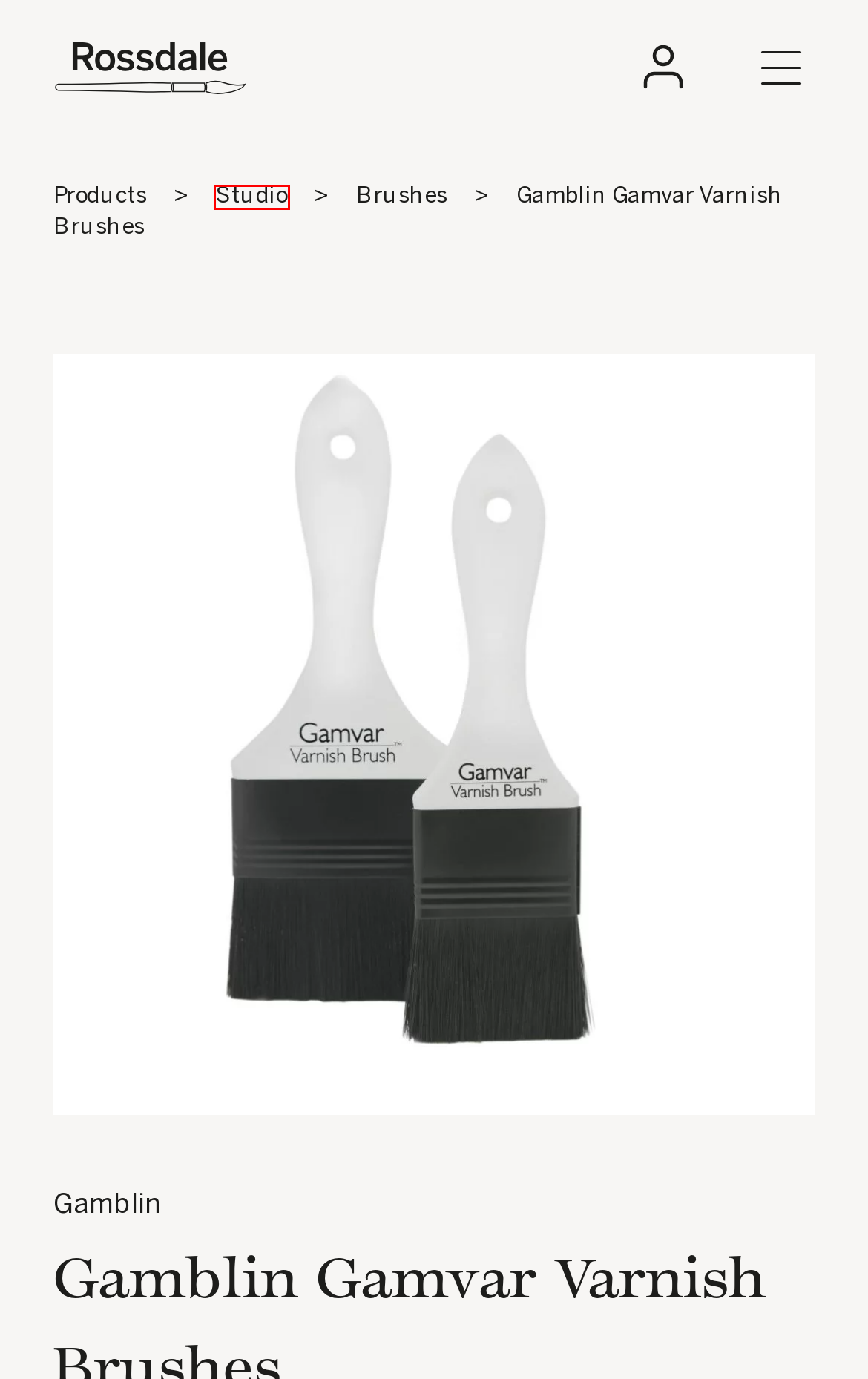Look at the screenshot of a webpage that includes a red bounding box around a UI element. Select the most appropriate webpage description that matches the page seen after clicking the highlighted element. Here are the candidates:
A. About | Rossdale
B. Brands | Rossdale
C. Brushes | Rossdale
D. Studio | Rossdale
E. Products Range | Rossdale
F. Contact Us | Rossdale
G. News | Rossdale
H. The World's Best Arts & Crafts Brands | Rossdale

D